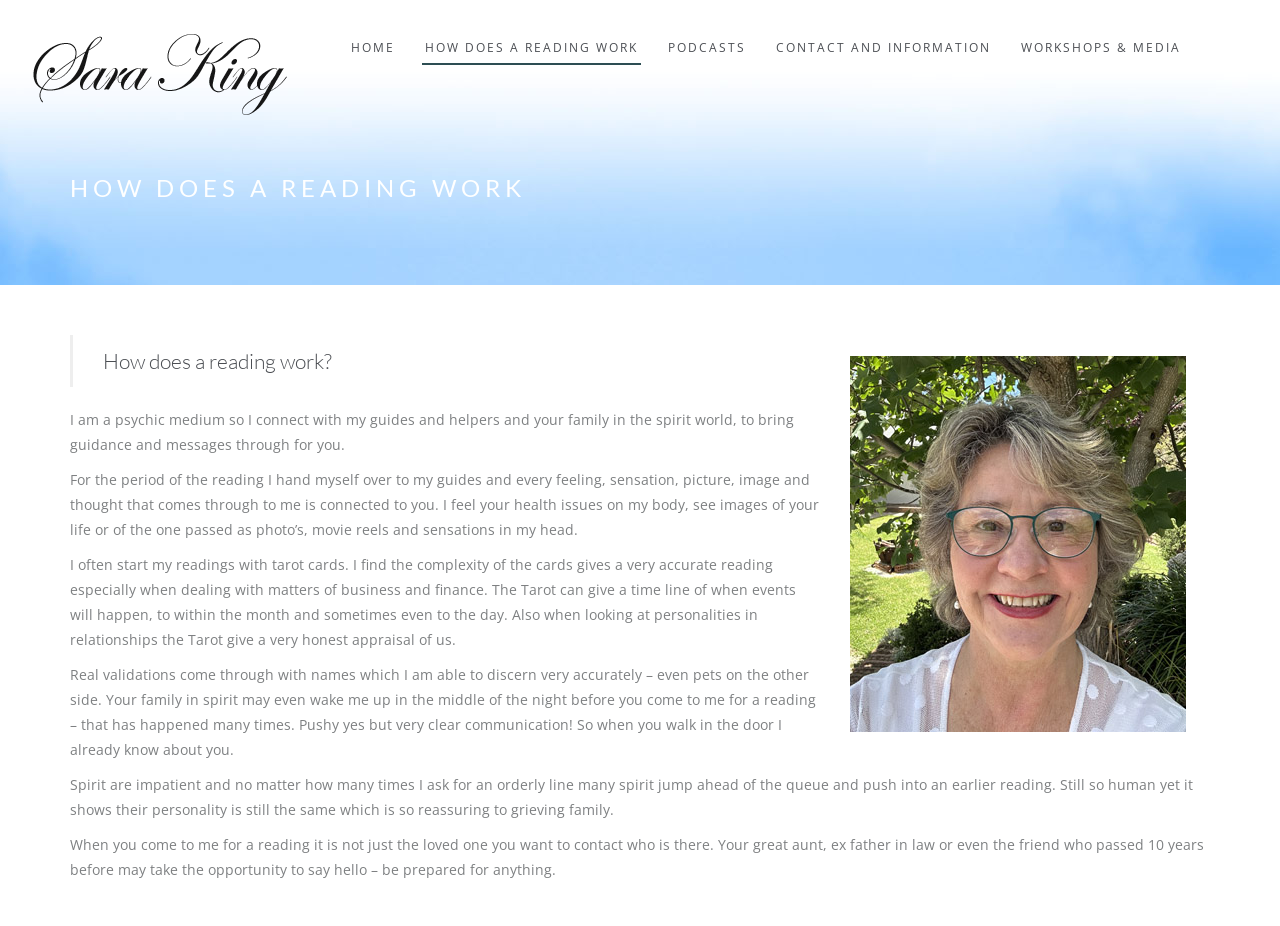Who is the intended audience for the psychic readings?
From the image, provide a succinct answer in one word or a short phrase.

Grieving family